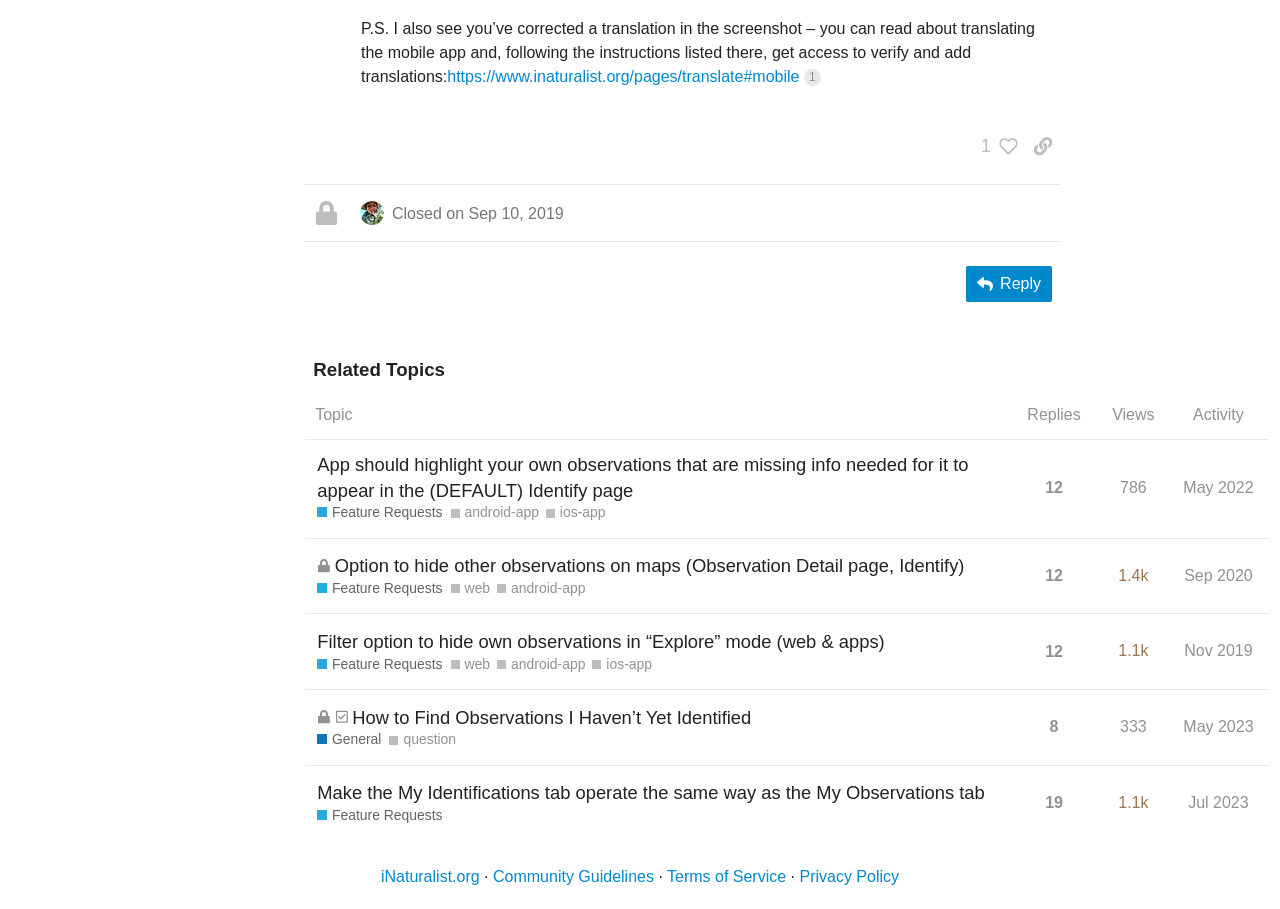Bounding box coordinates are specified in the format (top-left x, top-left y, bottom-right x, bottom-right y). All values are floating point numbers bounded between 0 and 1. Please provide the bounding box coordinate of the region this sentence describes: May 2023

[0.921, 0.773, 0.983, 0.825]